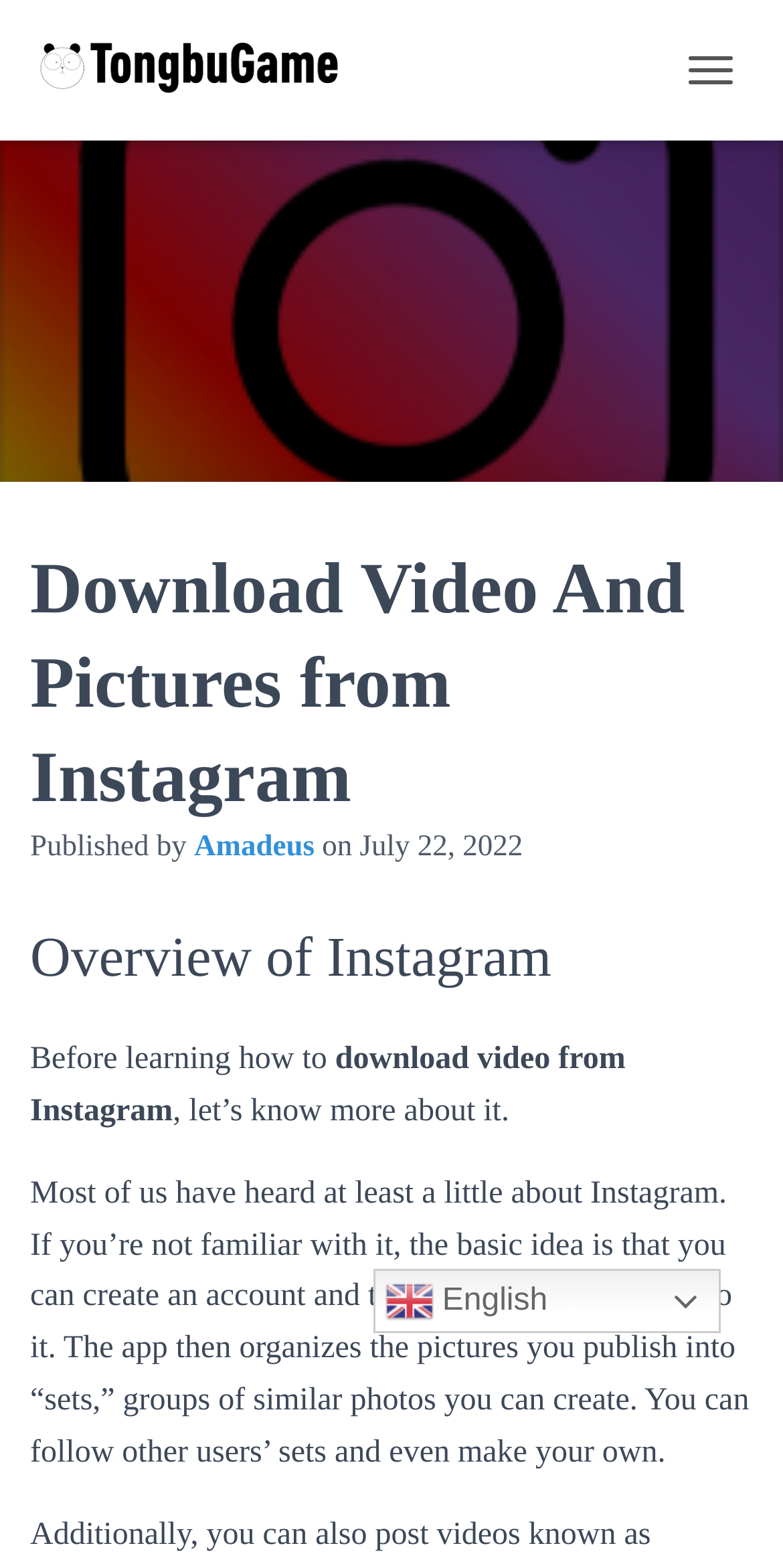Who published the content on this webpage?
Based on the image, answer the question with as much detail as possible.

The webpage mentions 'Published by Amadeus' along with the date 'July 22, 2022', indicating that Amadeus is the publisher of the content.